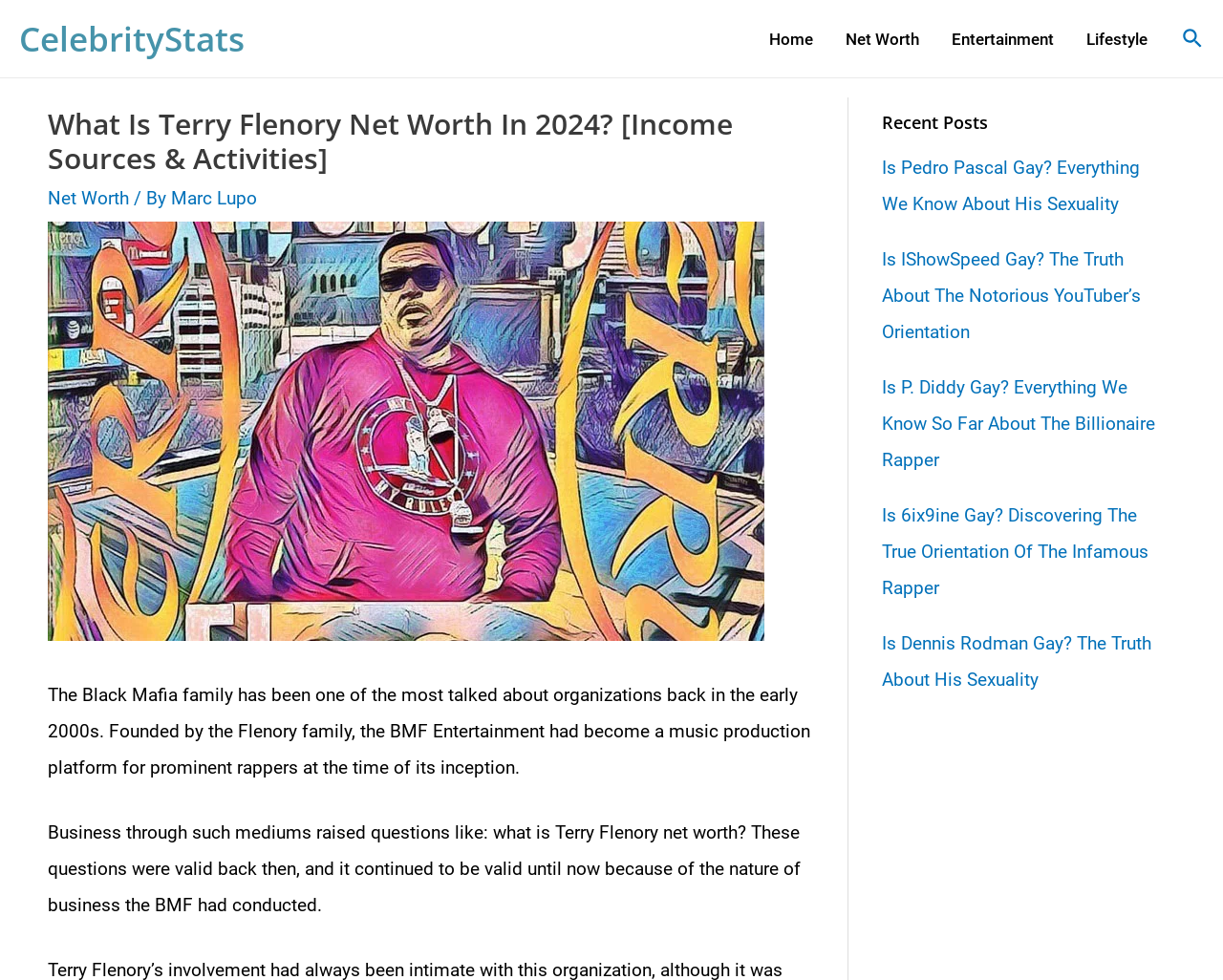Based on the provided description, "Lifestyle", find the bounding box of the corresponding UI element in the screenshot.

[0.875, 0.005, 0.952, 0.074]